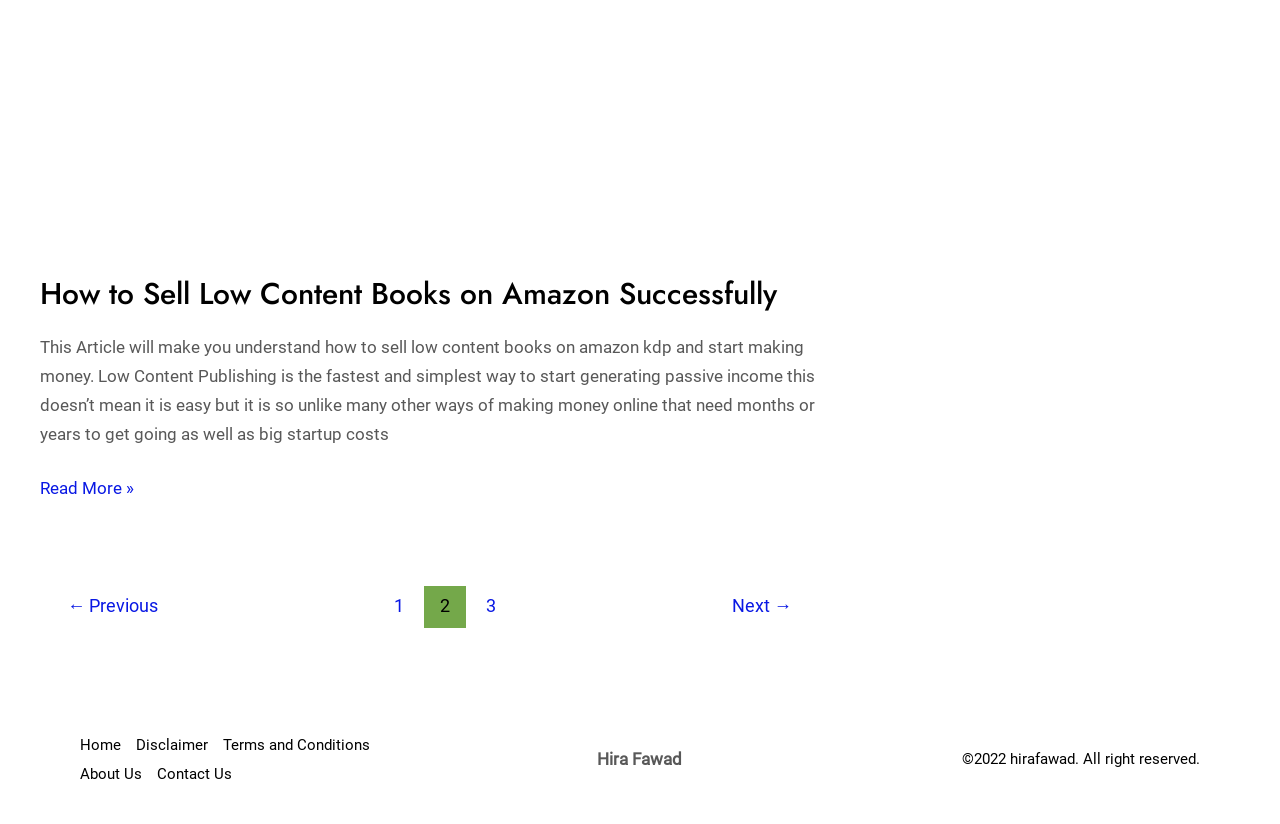How many pages of posts are there?
Analyze the image and provide a thorough answer to the question.

The number of pages of posts can be determined by looking at the post pagination navigation section, which contains links to '← Previous', '1', '2', '3', and 'Next →'. This indicates that there are at least 3 pages of posts.